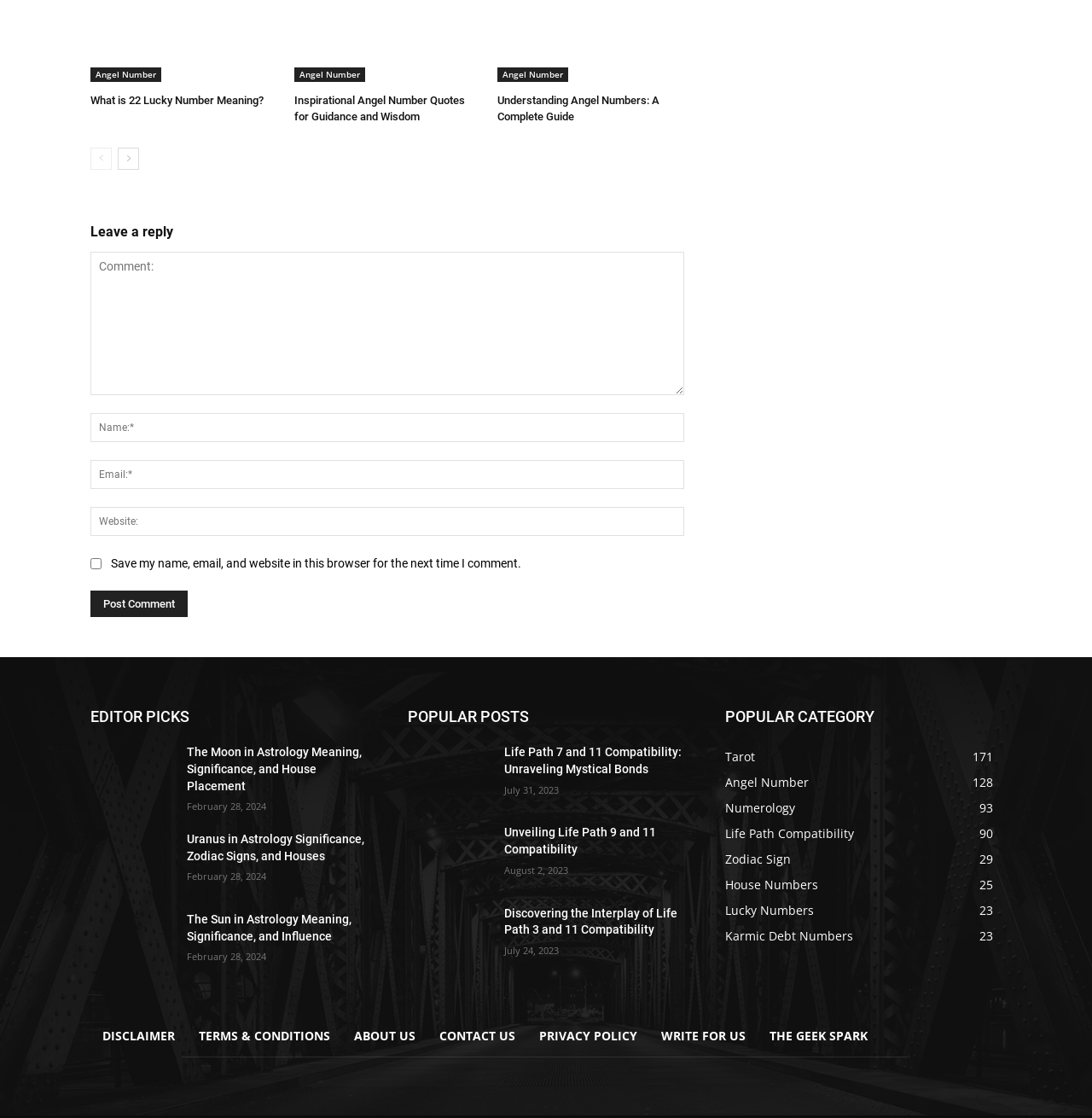Bounding box coordinates are specified in the format (top-left x, top-left y, bottom-right x, bottom-right y). All values are floating point numbers bounded between 0 and 1. Please provide the bounding box coordinate of the region this sentence describes: Angel Number

[0.269, 0.06, 0.334, 0.073]